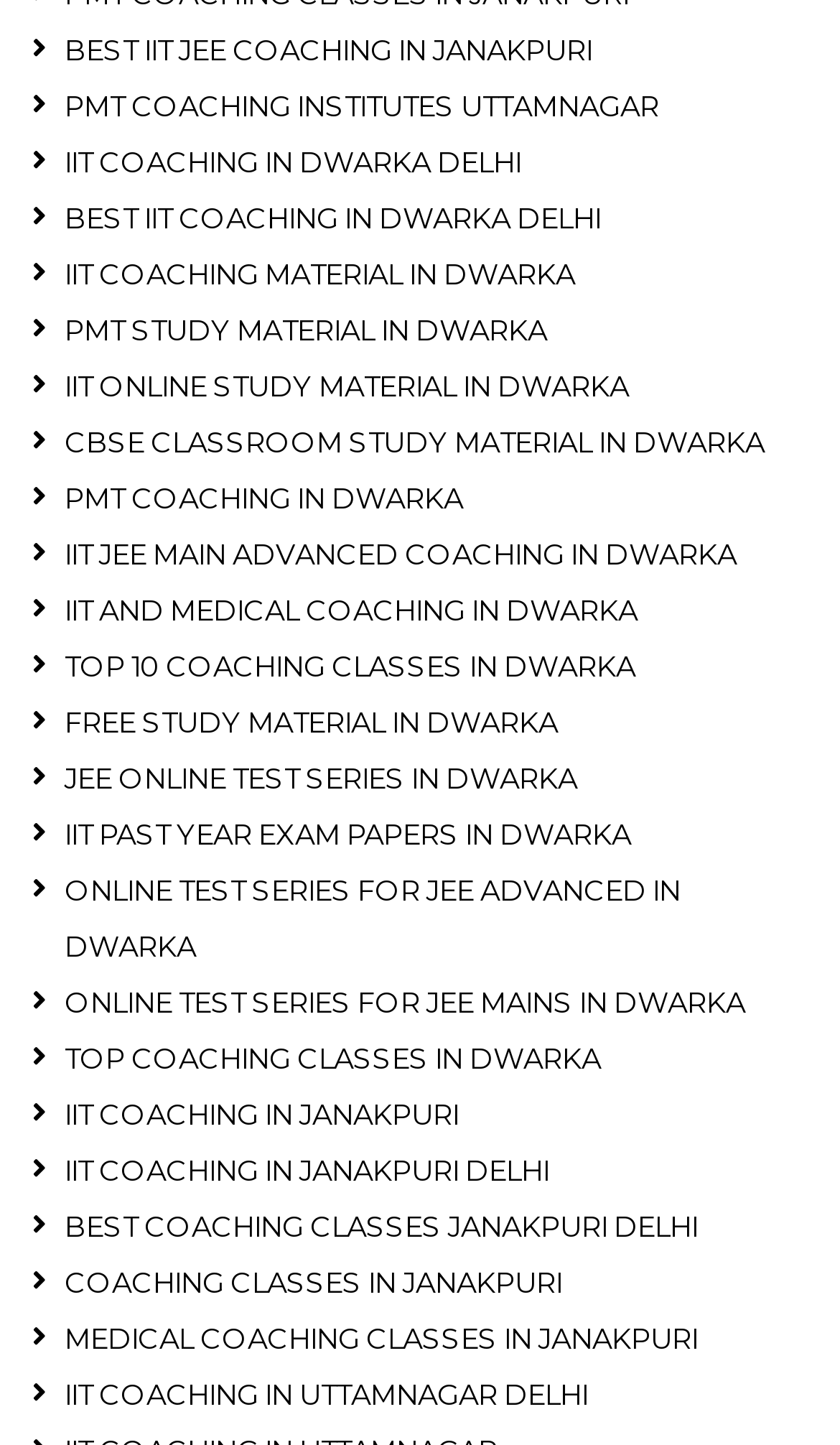Determine the bounding box coordinates for the UI element with the following description: "medical coaching classes in janakpuri". The coordinates should be four float numbers between 0 and 1, represented as [left, top, right, bottom].

[0.038, 0.907, 0.962, 0.946]